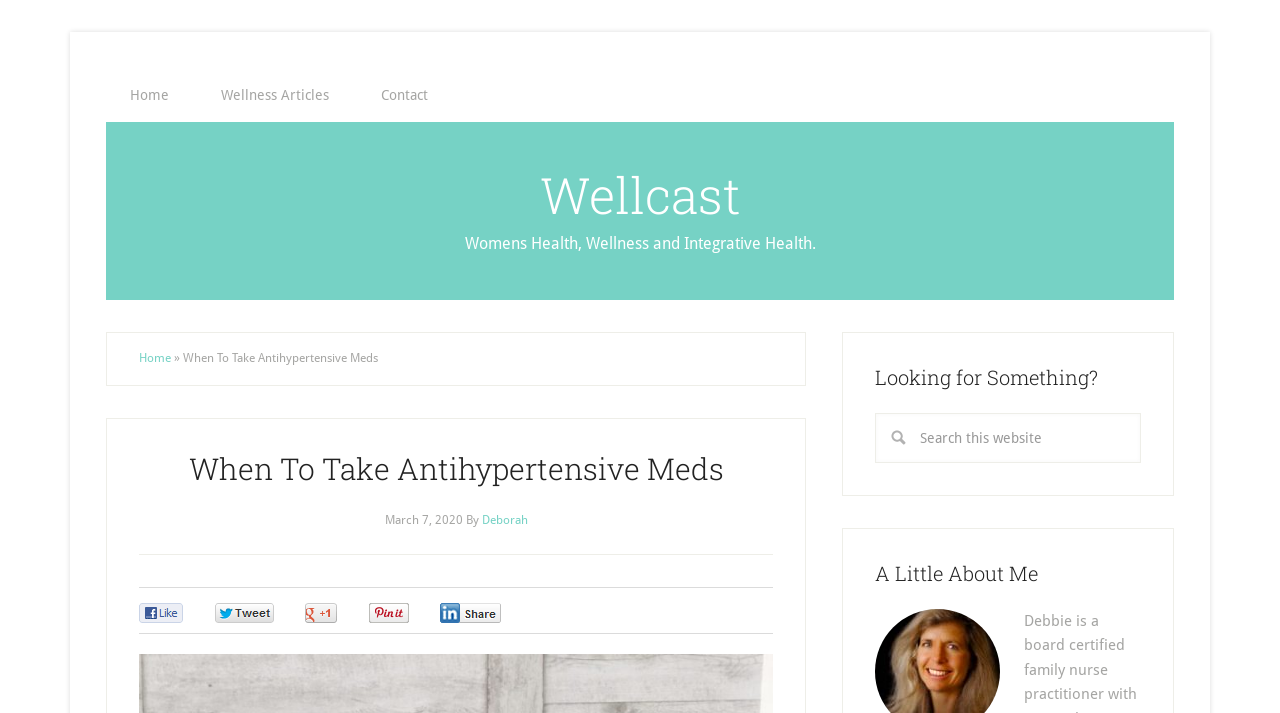Highlight the bounding box coordinates of the region I should click on to meet the following instruction: "read wellness articles".

[0.154, 0.095, 0.276, 0.171]